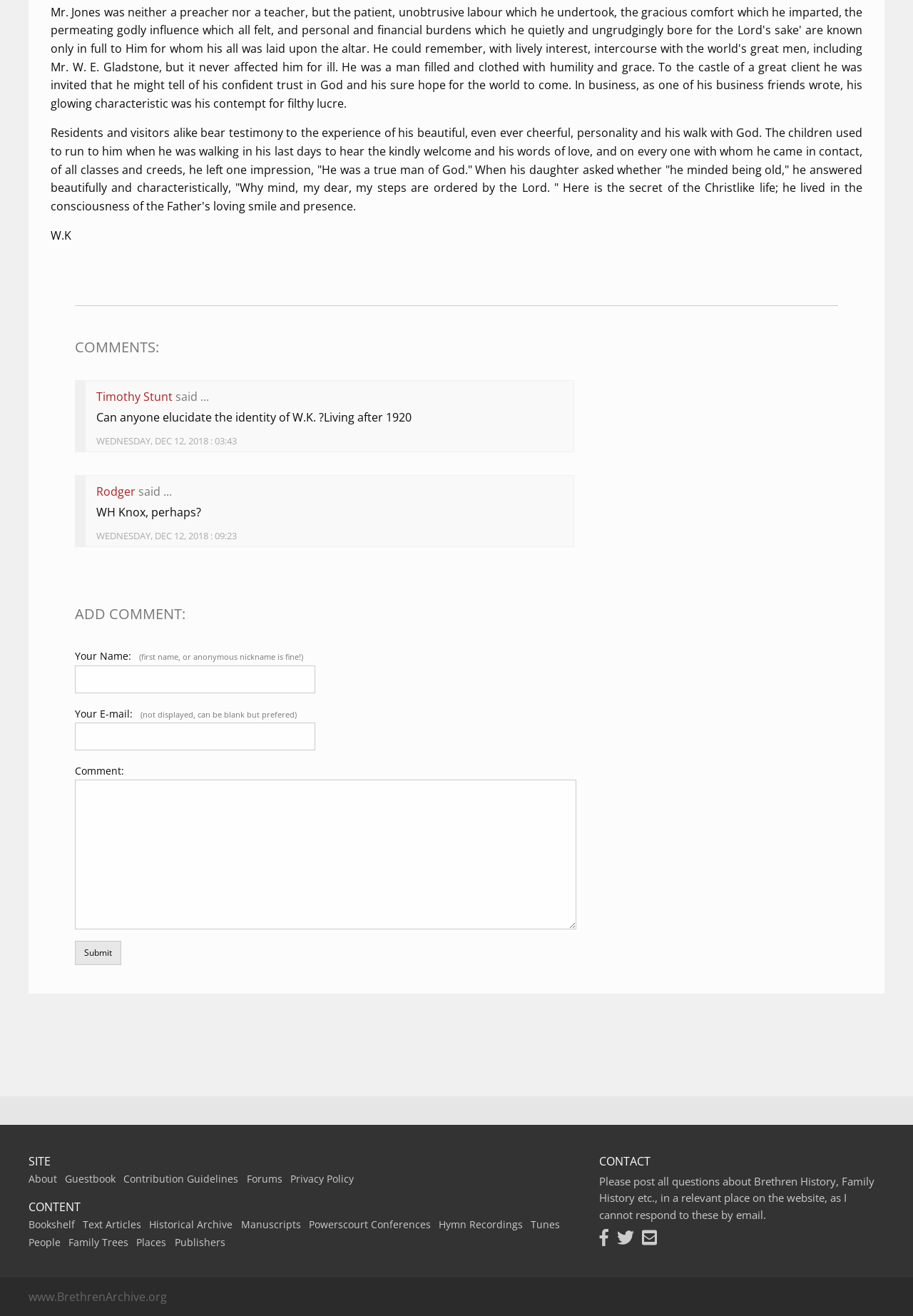Pinpoint the bounding box coordinates of the clickable area necessary to execute the following instruction: "Learn about ENWHP Initiatives". The coordinates should be given as four float numbers between 0 and 1, namely [left, top, right, bottom].

None